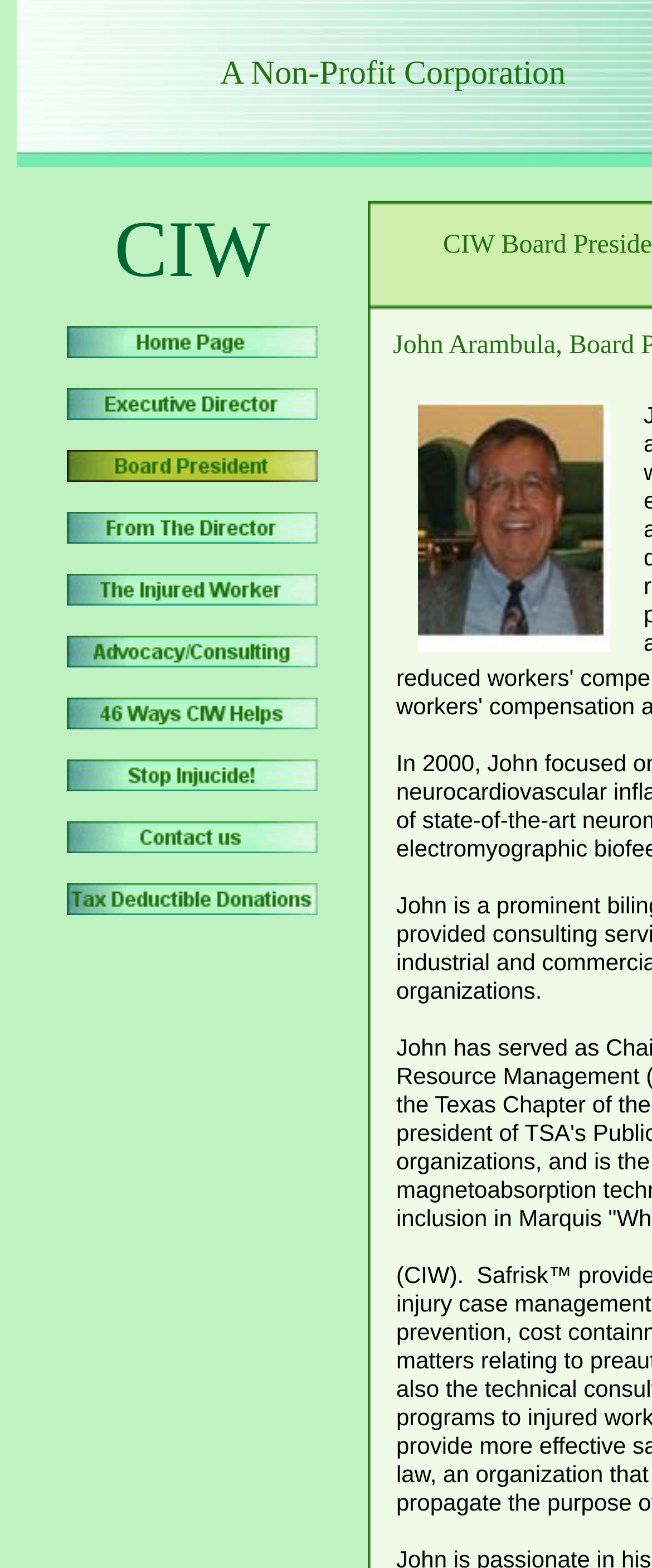Please specify the bounding box coordinates of the clickable section necessary to execute the following command: "click the second link".

[0.103, 0.254, 0.487, 0.272]